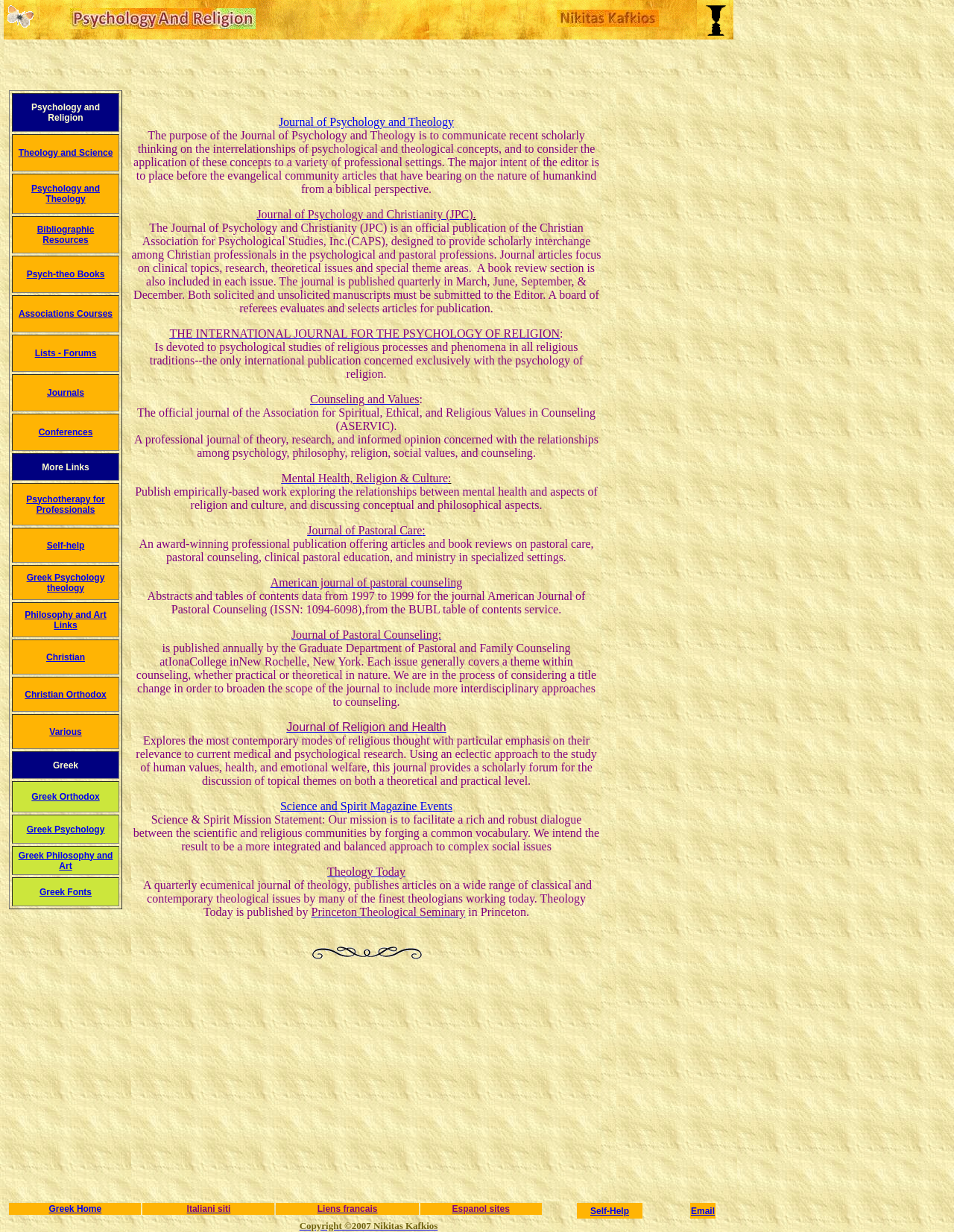Given the description "Princeton Theological Seminary", provide the bounding box coordinates of the corresponding UI element.

[0.326, 0.735, 0.488, 0.745]